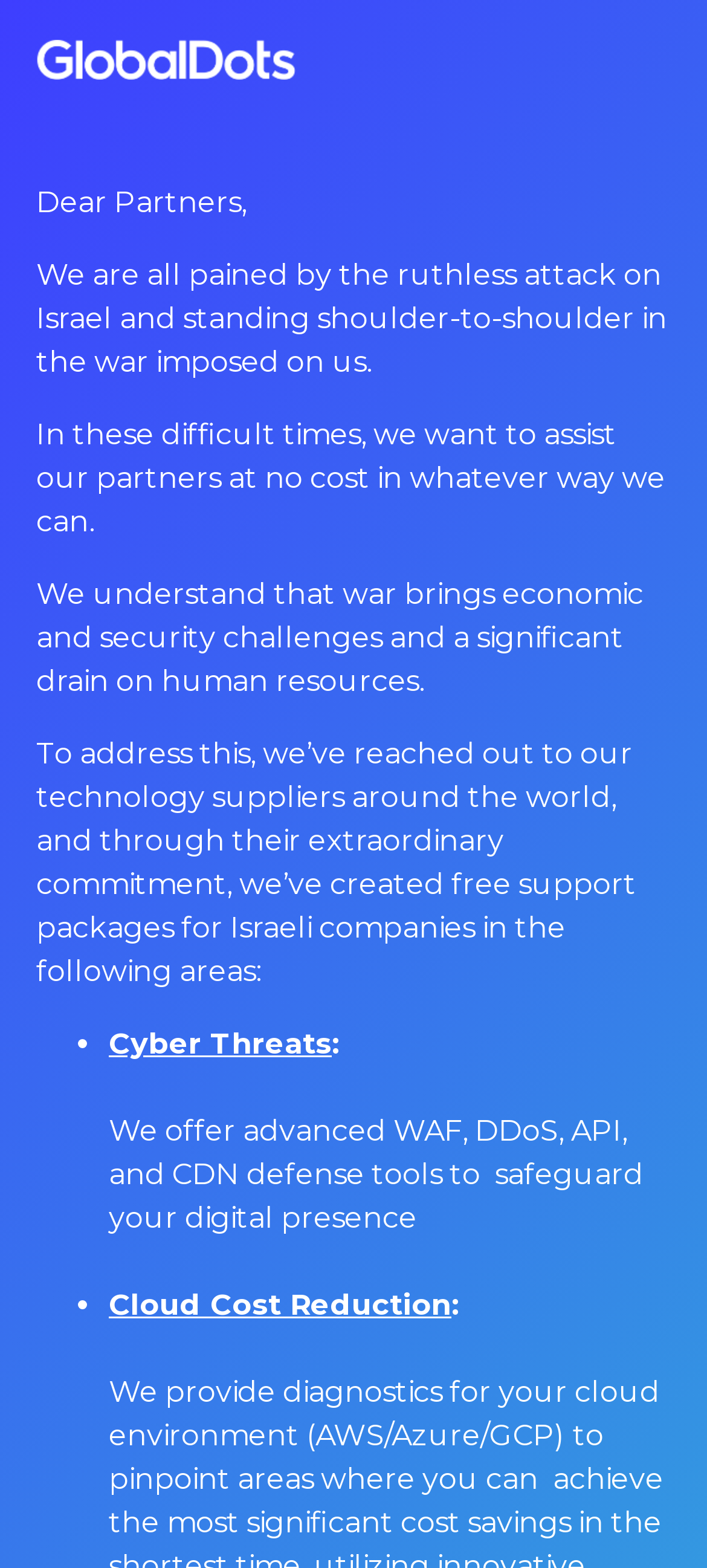How many areas of free support packages are mentioned?
Please provide a comprehensive answer based on the contents of the image.

The webpage mentions two areas of free support packages: Cyber Threats and Cloud Cost Reduction, which are indicated by the bullet points.